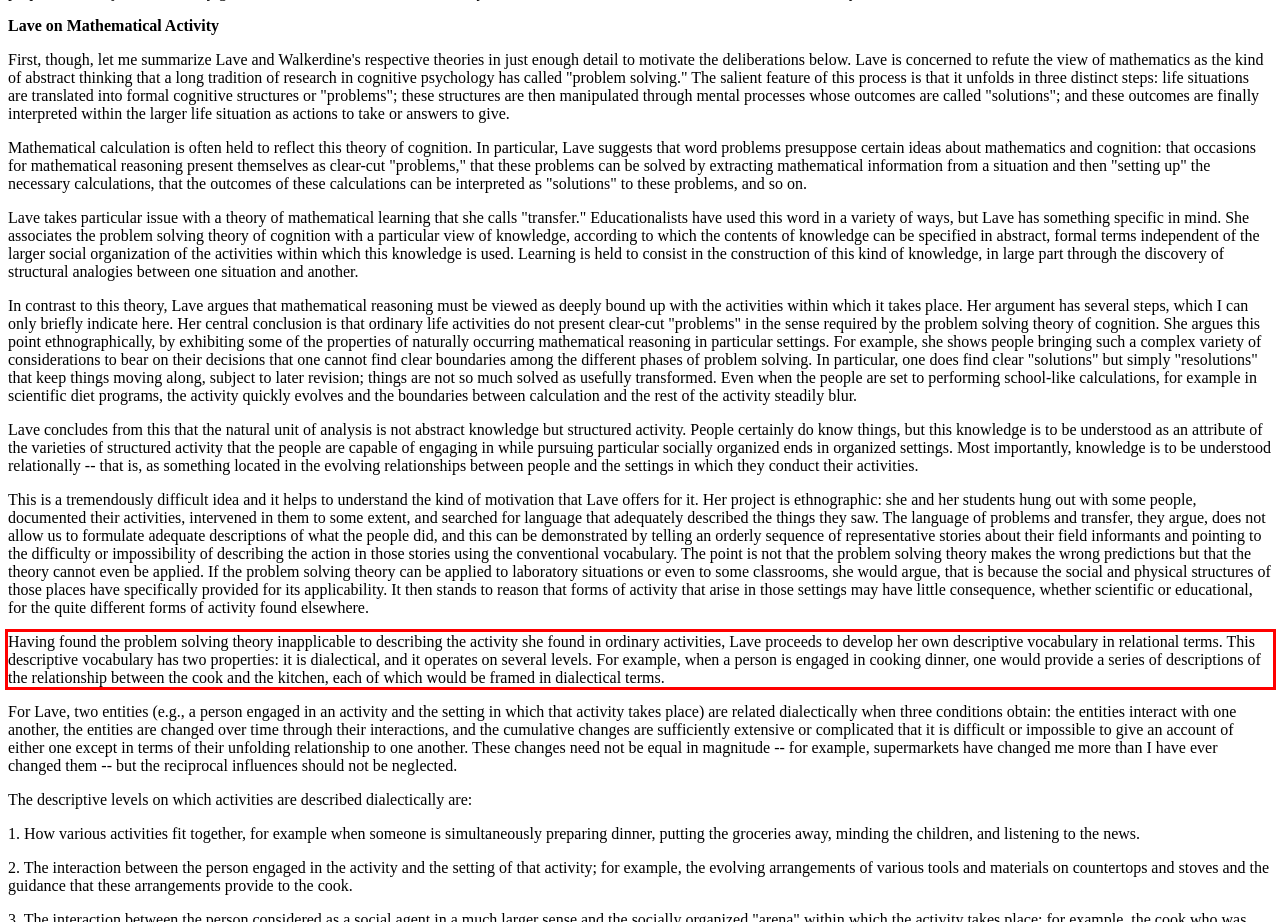Look at the provided screenshot of the webpage and perform OCR on the text within the red bounding box.

Having found the problem solving theory inapplicable to describing the activity she found in ordinary activities, Lave proceeds to develop her own descriptive vocabulary in relational terms. This descriptive vocabulary has two properties: it is dialectical, and it operates on several levels. For example, when a person is engaged in cooking dinner, one would provide a series of descriptions of the relationship between the cook and the kitchen, each of which would be framed in dialectical terms.